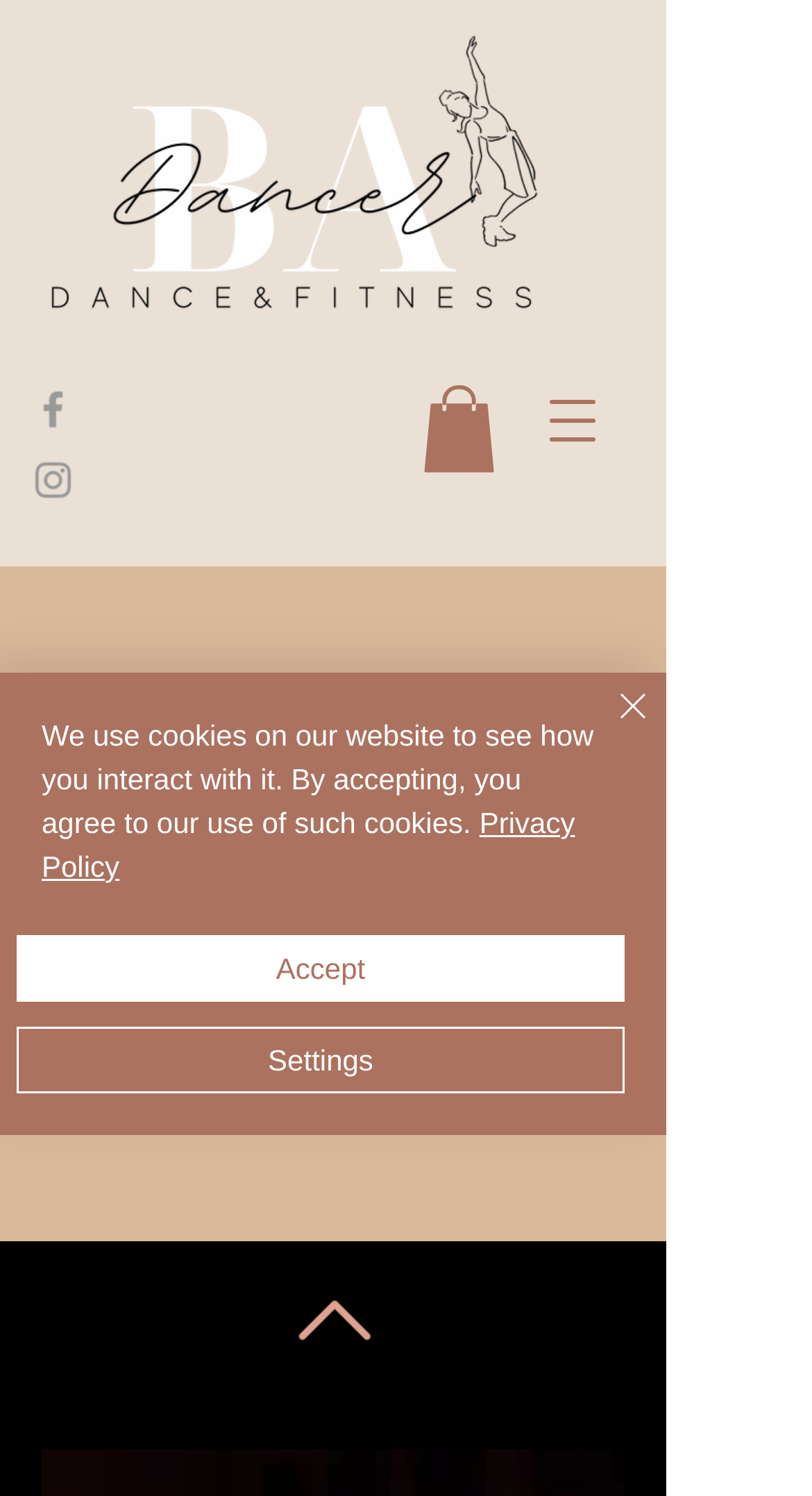Please find the bounding box for the following UI element description. Provide the coordinates in (top-left x, top-left y, bottom-right x, bottom-right y) format, with values between 0 and 1: Cookies Settings

None